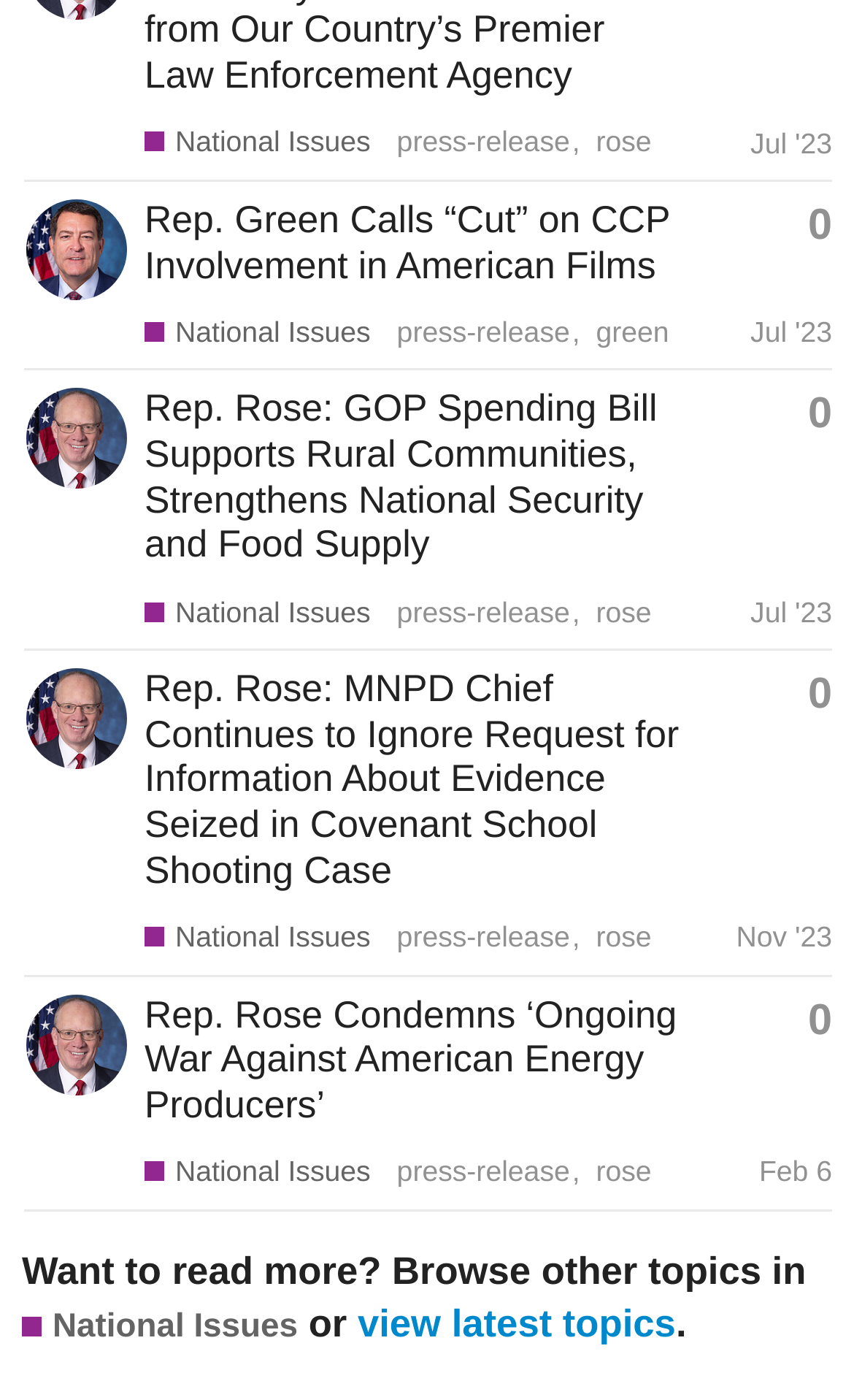What is the name of the author of the first topic?
Please give a detailed answer to the question using the information shown in the image.

I looked at the first gridcell element and found a link element with the text 'MarkGreen', which I assume is the author's name.